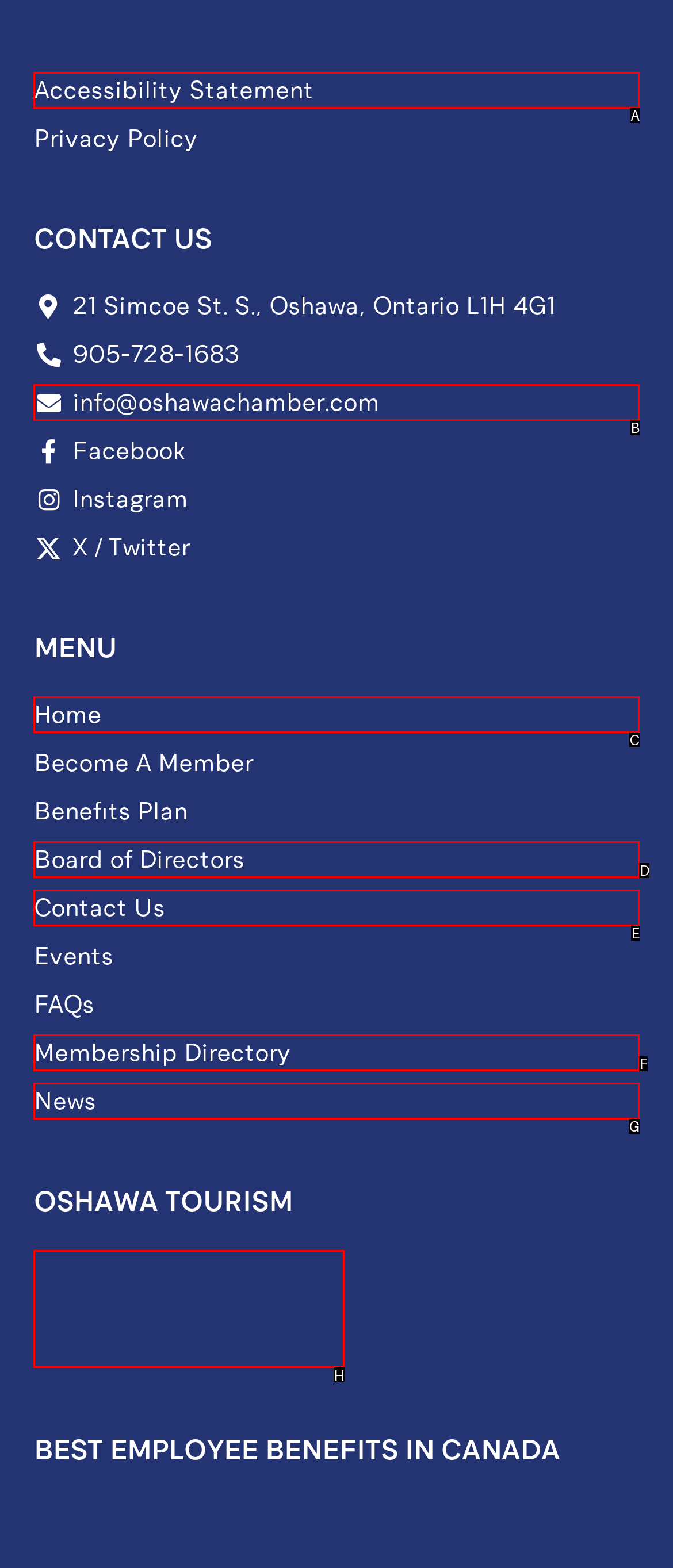Find the HTML element that matches the description provided: Membership Directory
Answer using the corresponding option letter.

F